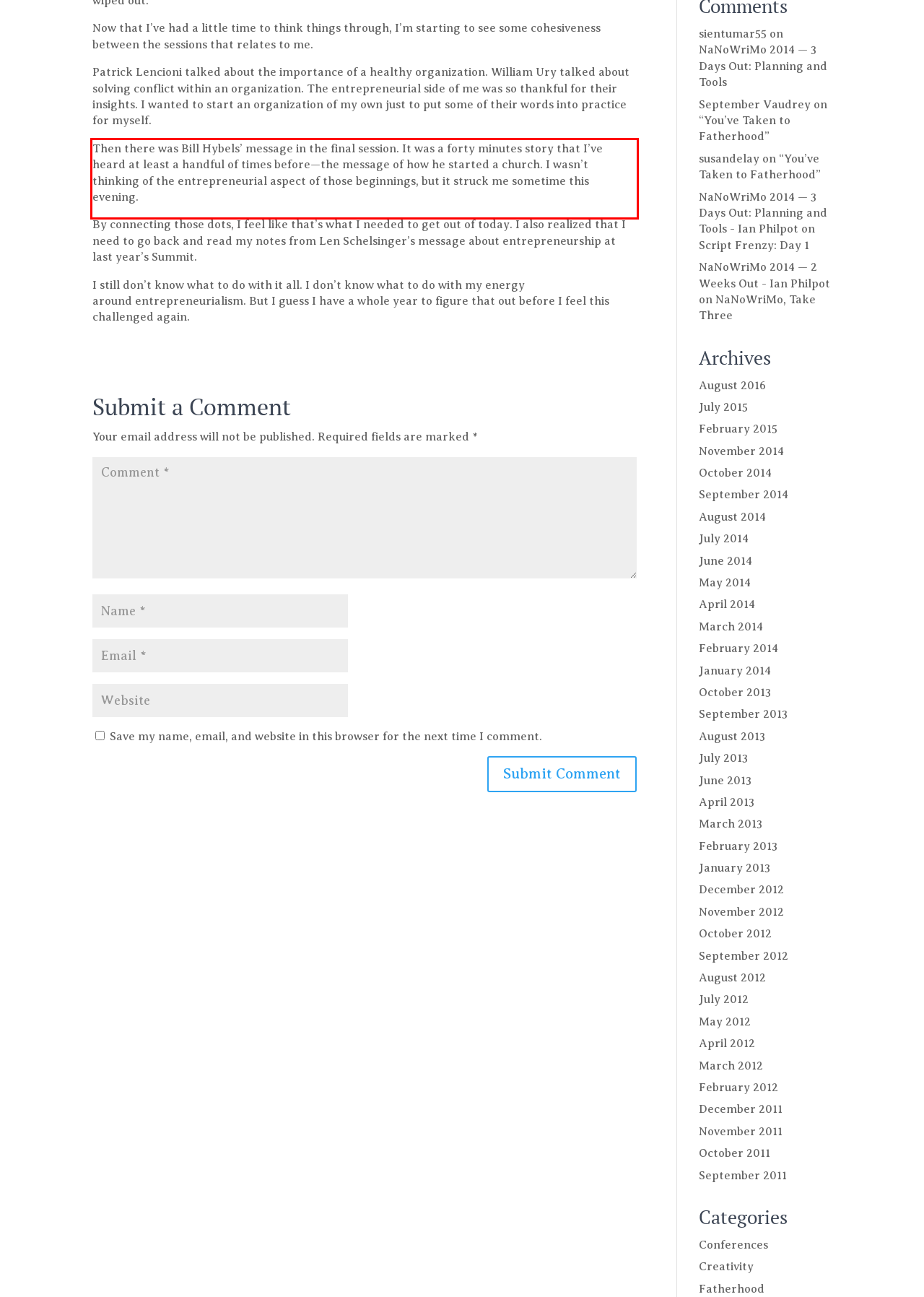Examine the webpage screenshot and use OCR to obtain the text inside the red bounding box.

Then there was Bill Hybels’ message in the final session. It was a forty minutes story that I’ve heard at least a handful of times before—the message of how he started a church. I wasn’t thinking of the entrepreneurial aspect of those beginnings, but it struck me sometime this evening.